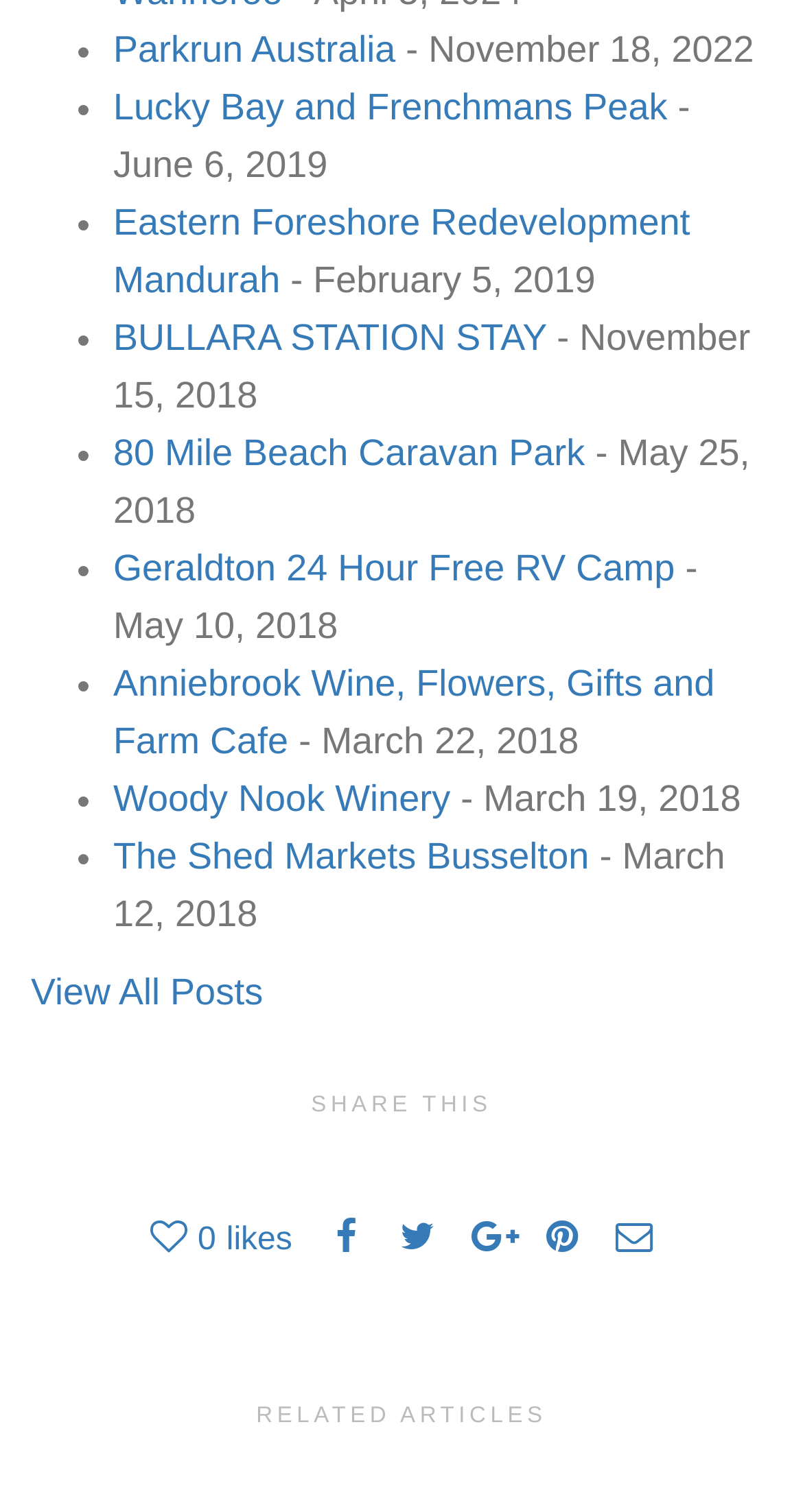Kindly determine the bounding box coordinates for the area that needs to be clicked to execute this instruction: "Check SHARE THIS".

[0.387, 0.723, 0.613, 0.74]